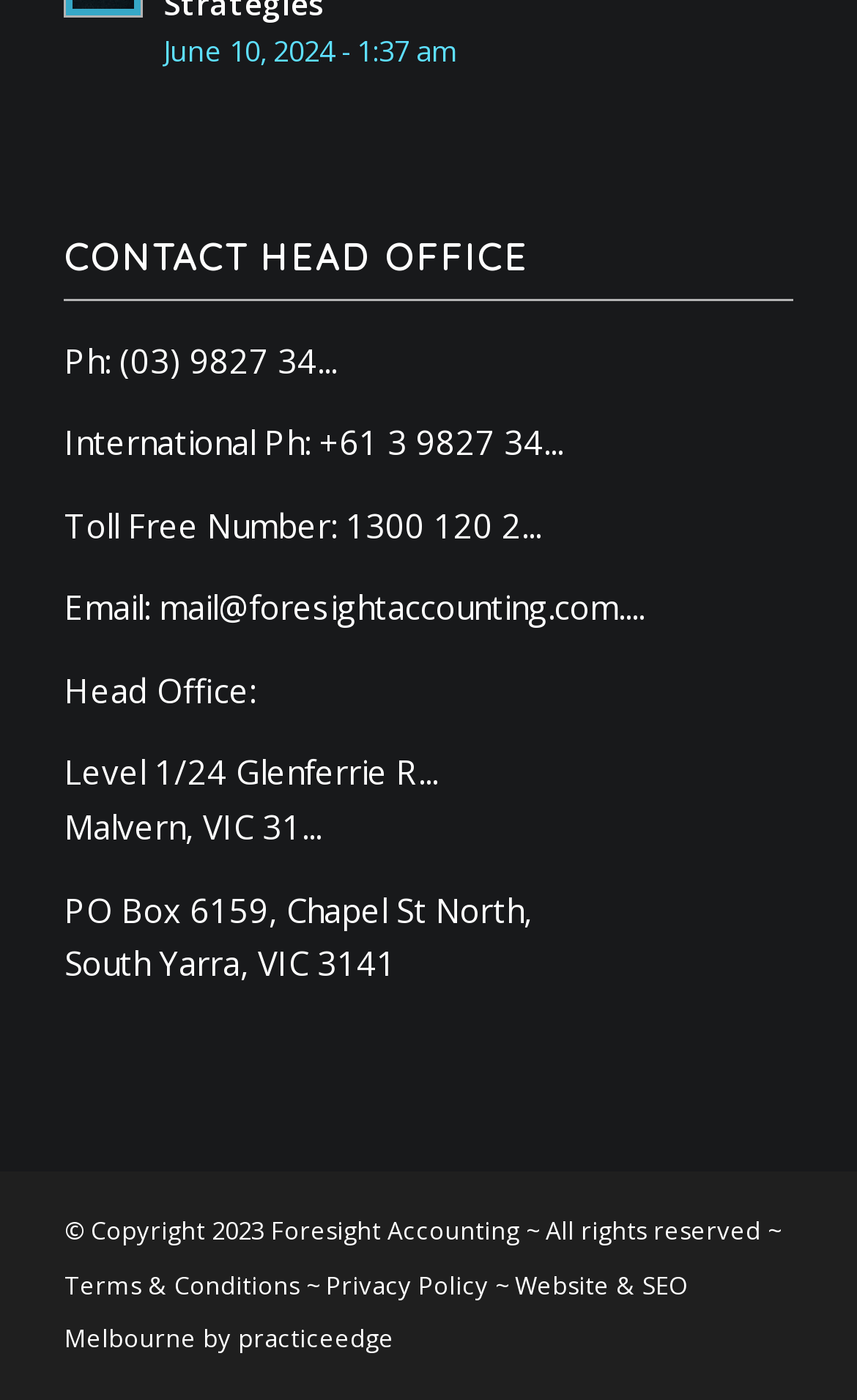Determine the bounding box coordinates of the clickable element necessary to fulfill the instruction: "View the terms and conditions". Provide the coordinates as four float numbers within the 0 to 1 range, i.e., [left, top, right, bottom].

[0.075, 0.905, 0.349, 0.929]